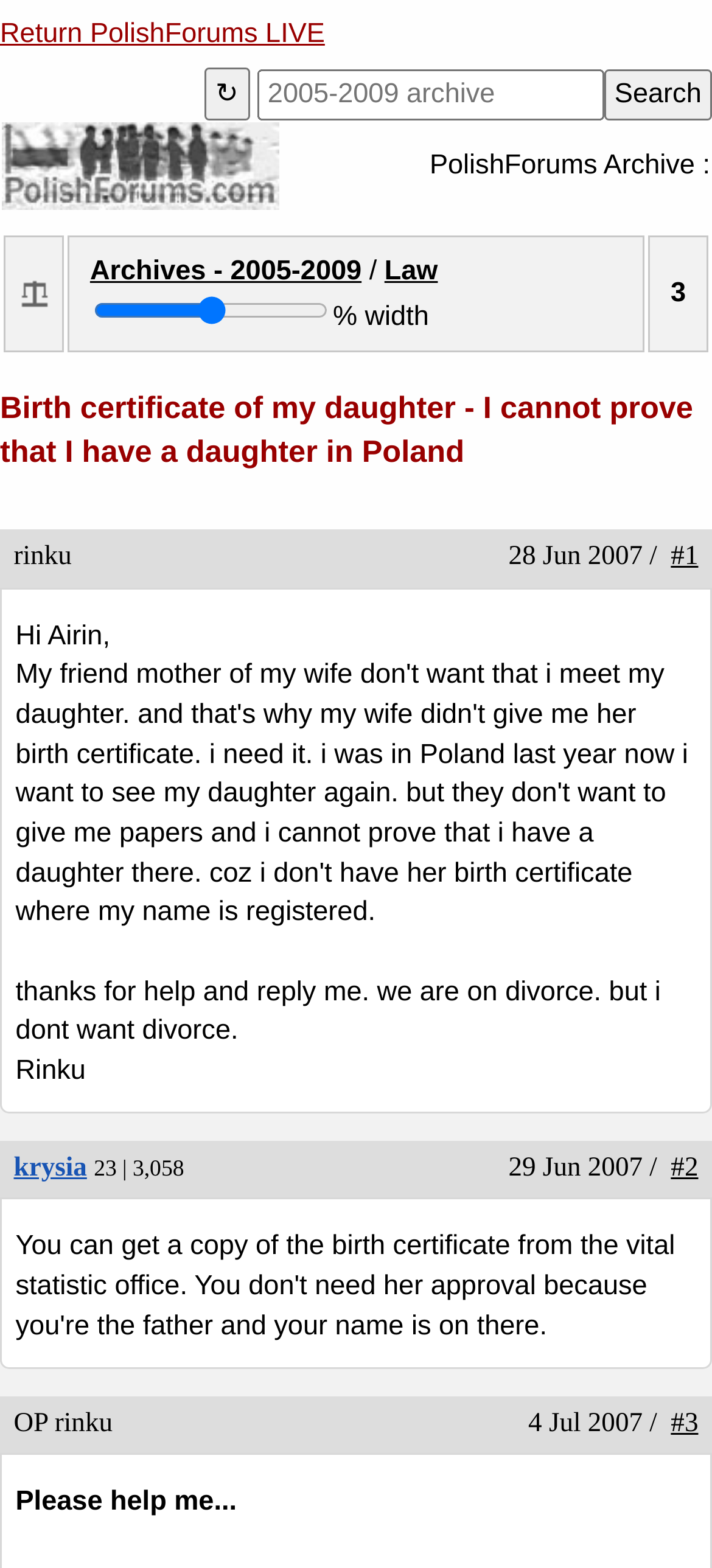Identify the bounding box coordinates of the element that should be clicked to fulfill this task: "Click on the link to view post #1". The coordinates should be provided as four float numbers between 0 and 1, i.e., [left, top, right, bottom].

[0.942, 0.346, 0.981, 0.365]